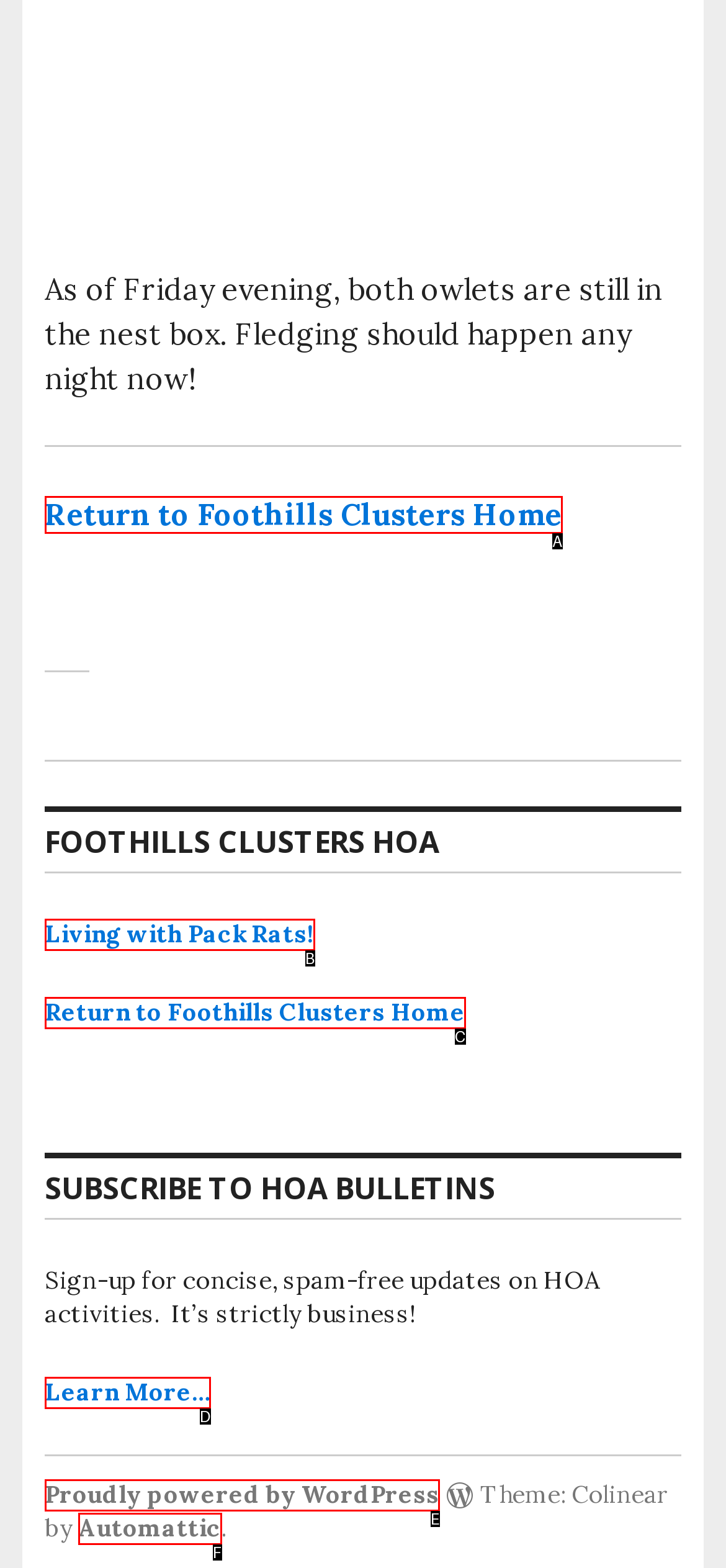Determine which HTML element best suits the description: Where is Billy Horschel from?. Reply with the letter of the matching option.

None